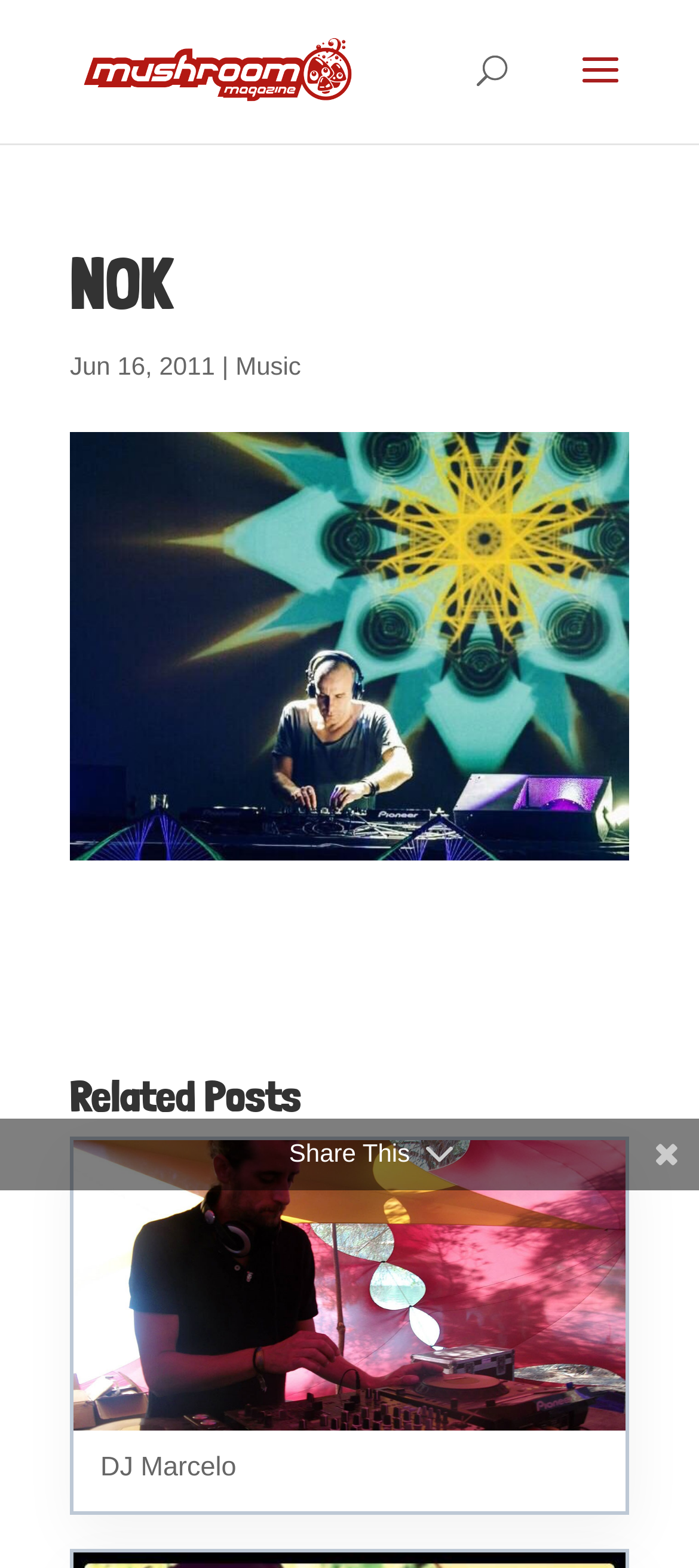Highlight the bounding box of the UI element that corresponds to this description: "DJ Marcelo".

[0.1, 0.725, 0.9, 0.966]